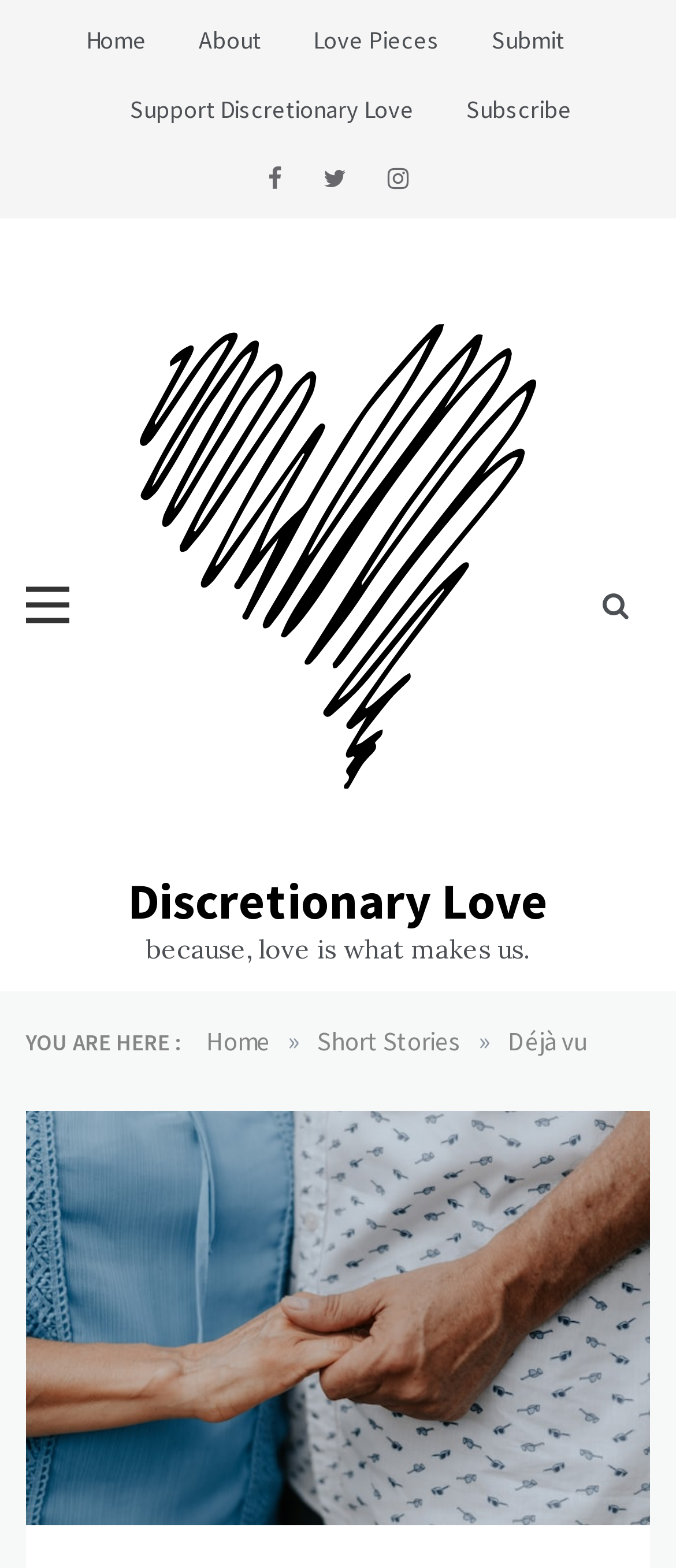Please identify the bounding box coordinates of the element on the webpage that should be clicked to follow this instruction: "browse love pieces". The bounding box coordinates should be given as four float numbers between 0 and 1, formatted as [left, top, right, bottom].

[0.424, 0.003, 0.688, 0.048]